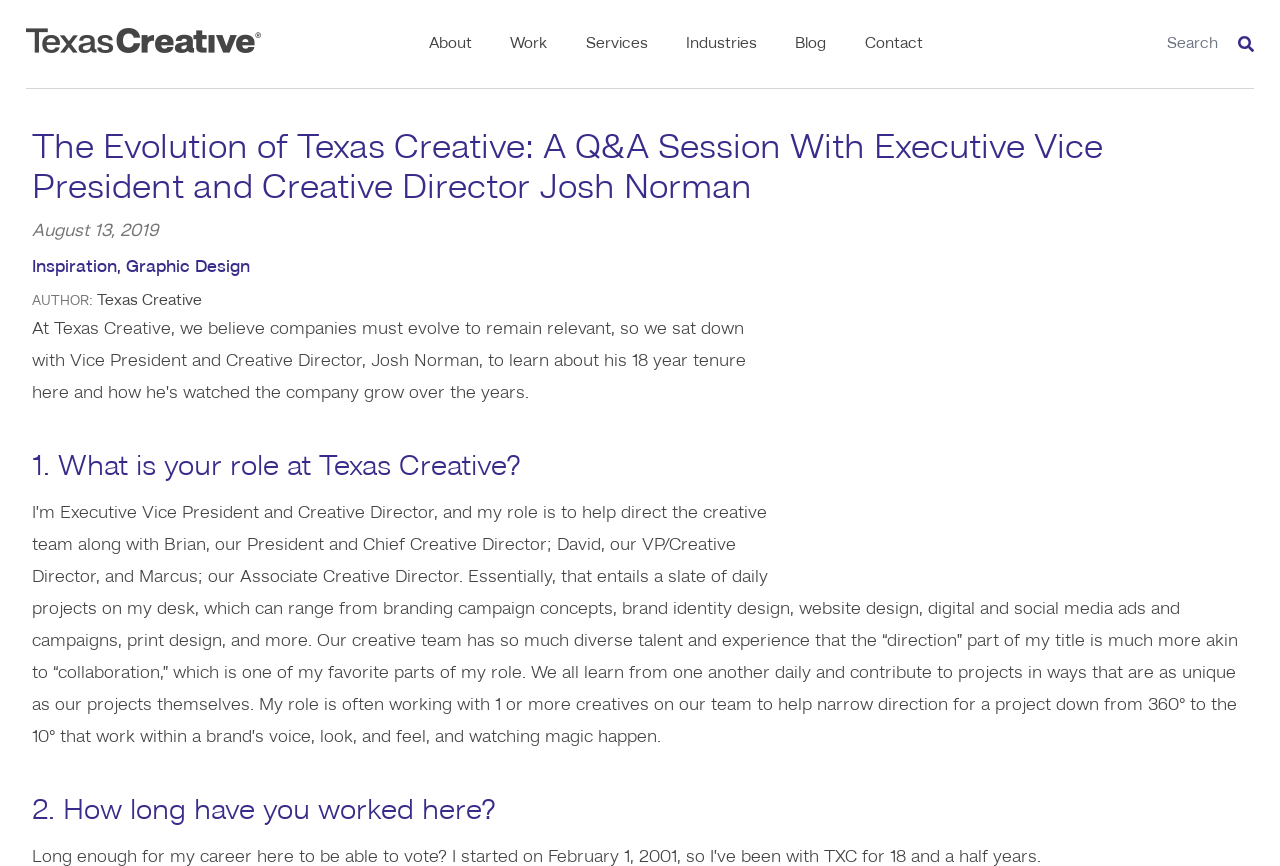Bounding box coordinates are to be given in the format (top-left x, top-left y, bottom-right x, bottom-right y). All values must be floating point numbers between 0 and 1. Provide the bounding box coordinate for the UI element described as: , Graphic Design

[0.091, 0.298, 0.195, 0.319]